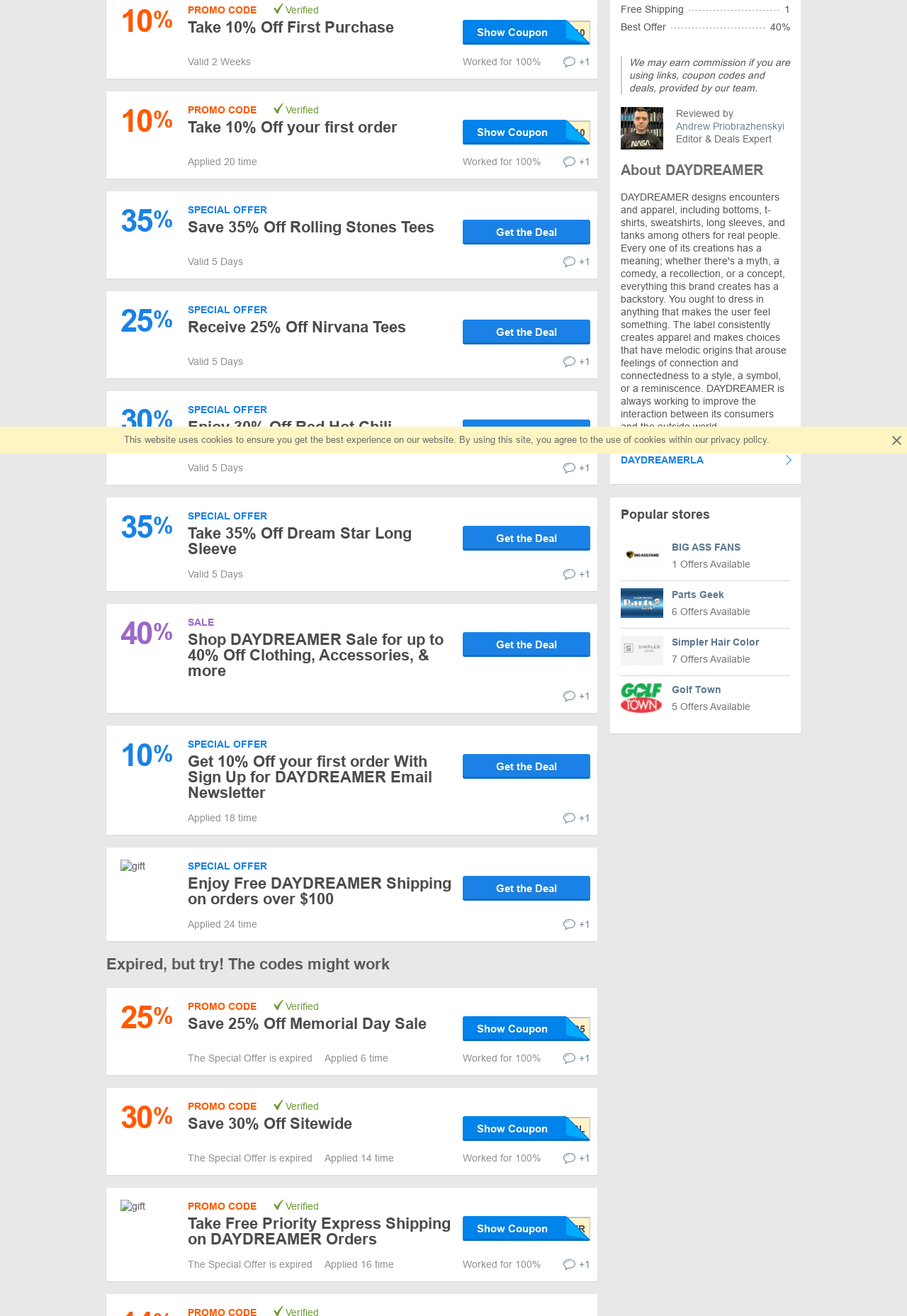Mark the bounding box of the element that matches the following description: "Show Coupon".

[0.51, 0.015, 0.651, 0.034]